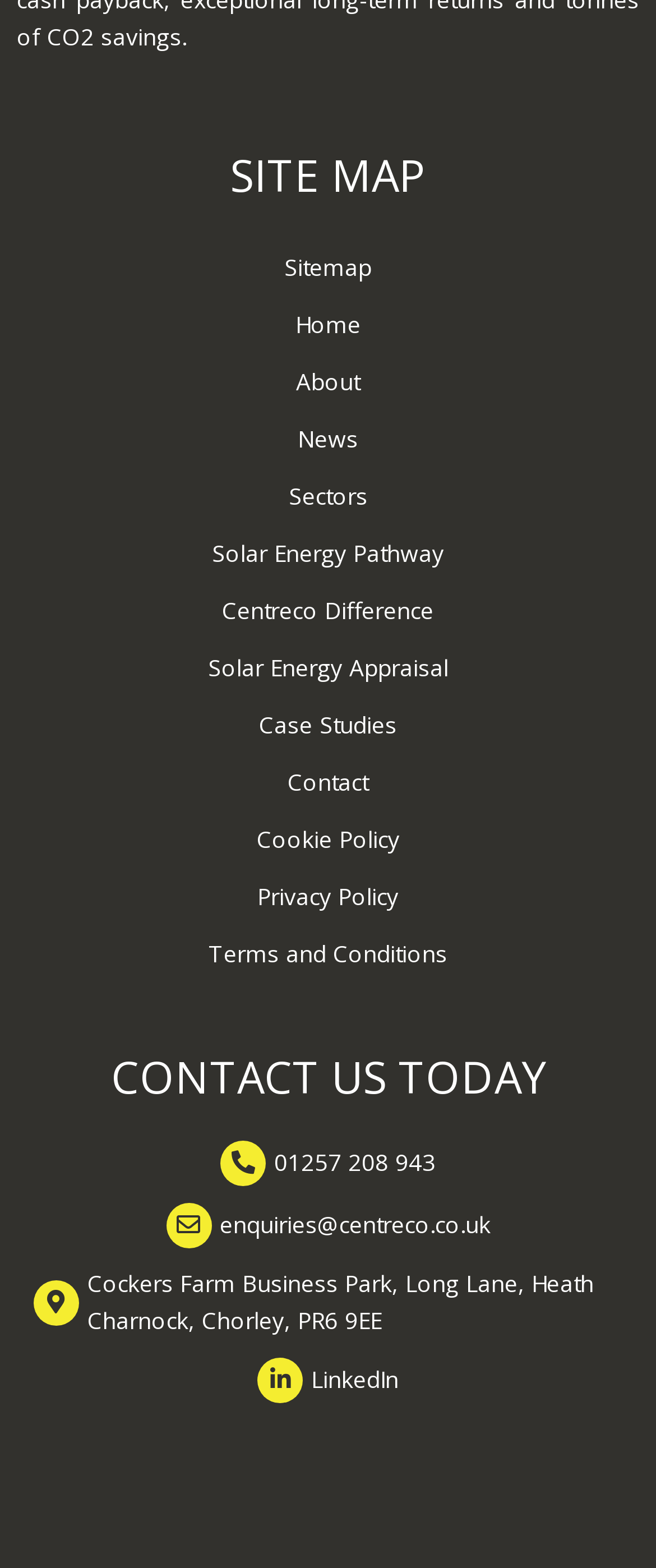Pinpoint the bounding box coordinates of the clickable element needed to complete the instruction: "call 01257 208 943". The coordinates should be provided as four float numbers between 0 and 1: [left, top, right, bottom].

[0.051, 0.727, 0.949, 0.756]